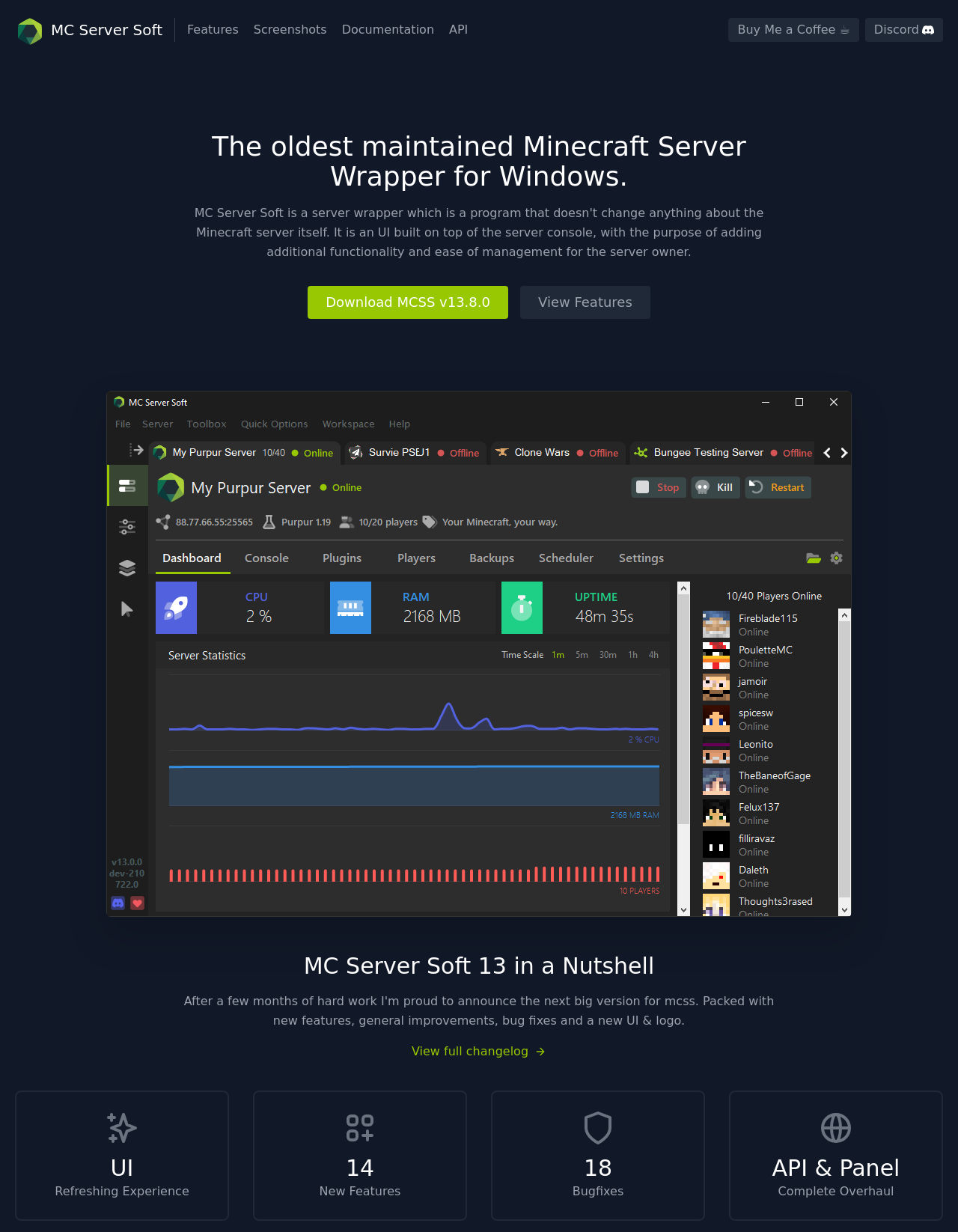Locate the bounding box coordinates of the clickable region necessary to complete the following instruction: "Access the paper or ask questions". Provide the coordinates in the format of four float numbers between 0 and 1, i.e., [left, top, right, bottom].

None